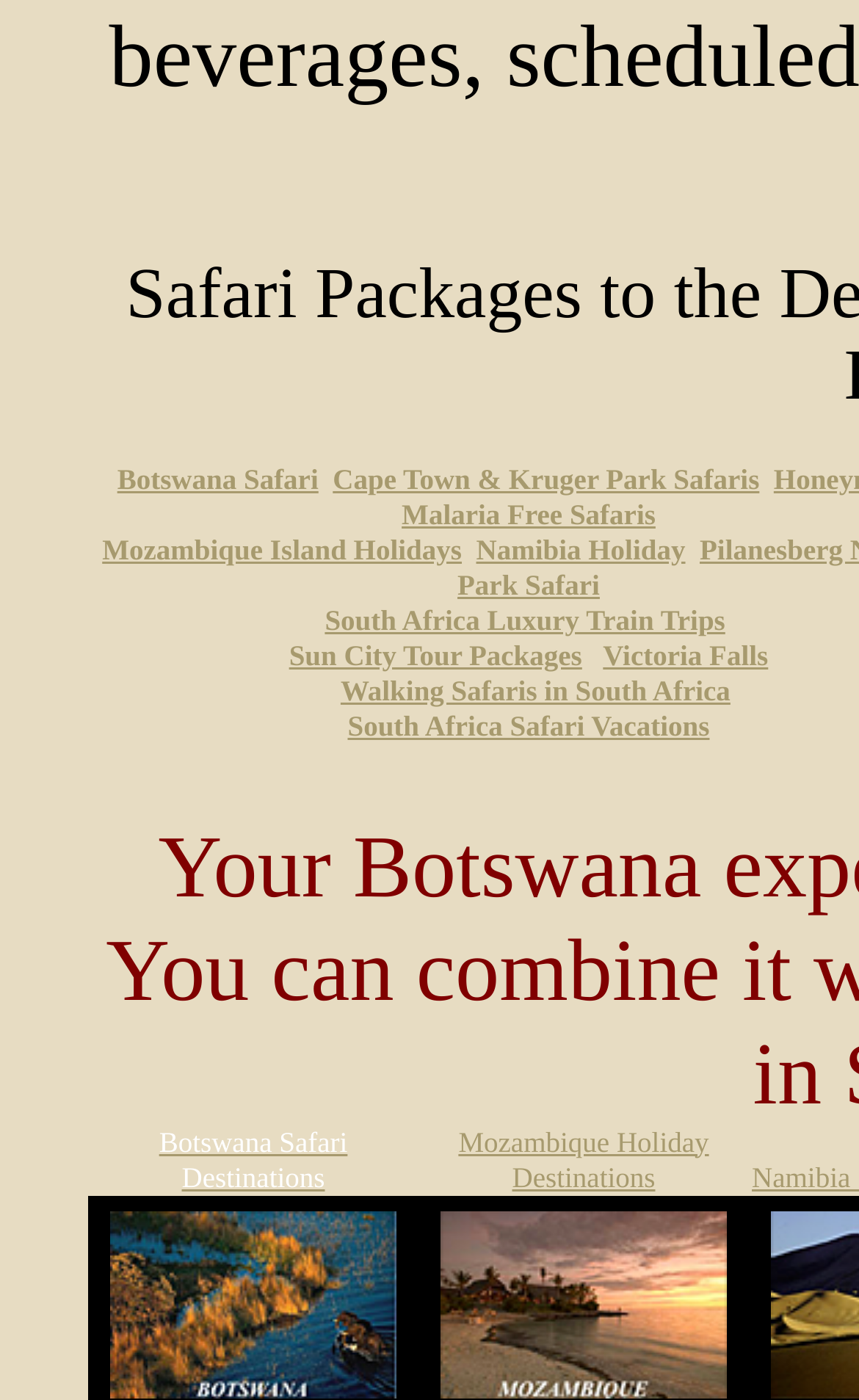Identify the coordinates of the bounding box for the element that must be clicked to accomplish the instruction: "Explore Malaria Free Safaris".

[0.468, 0.355, 0.763, 0.378]